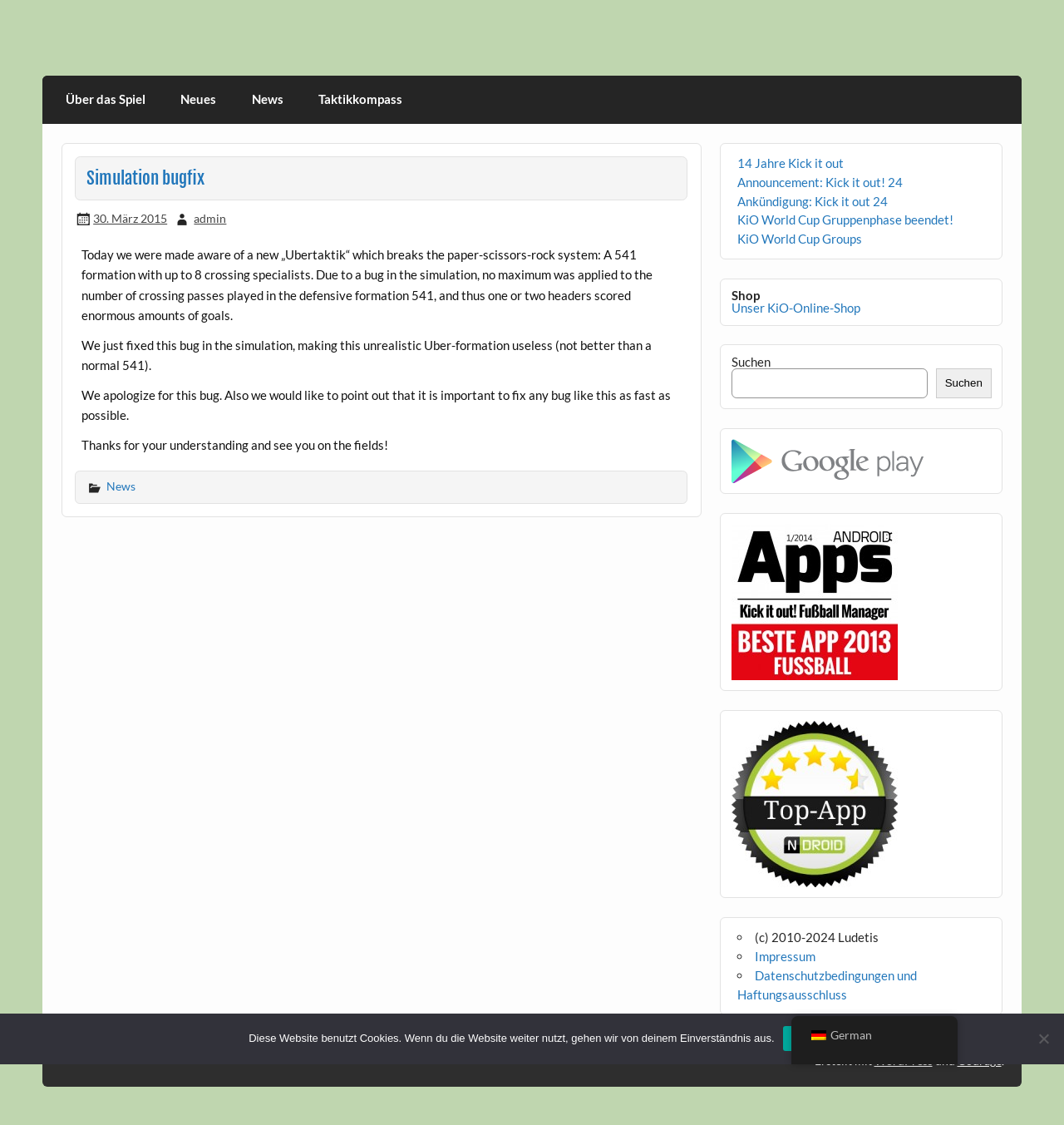How many links are there in the main article section?
Give a one-word or short-phrase answer derived from the screenshot.

5